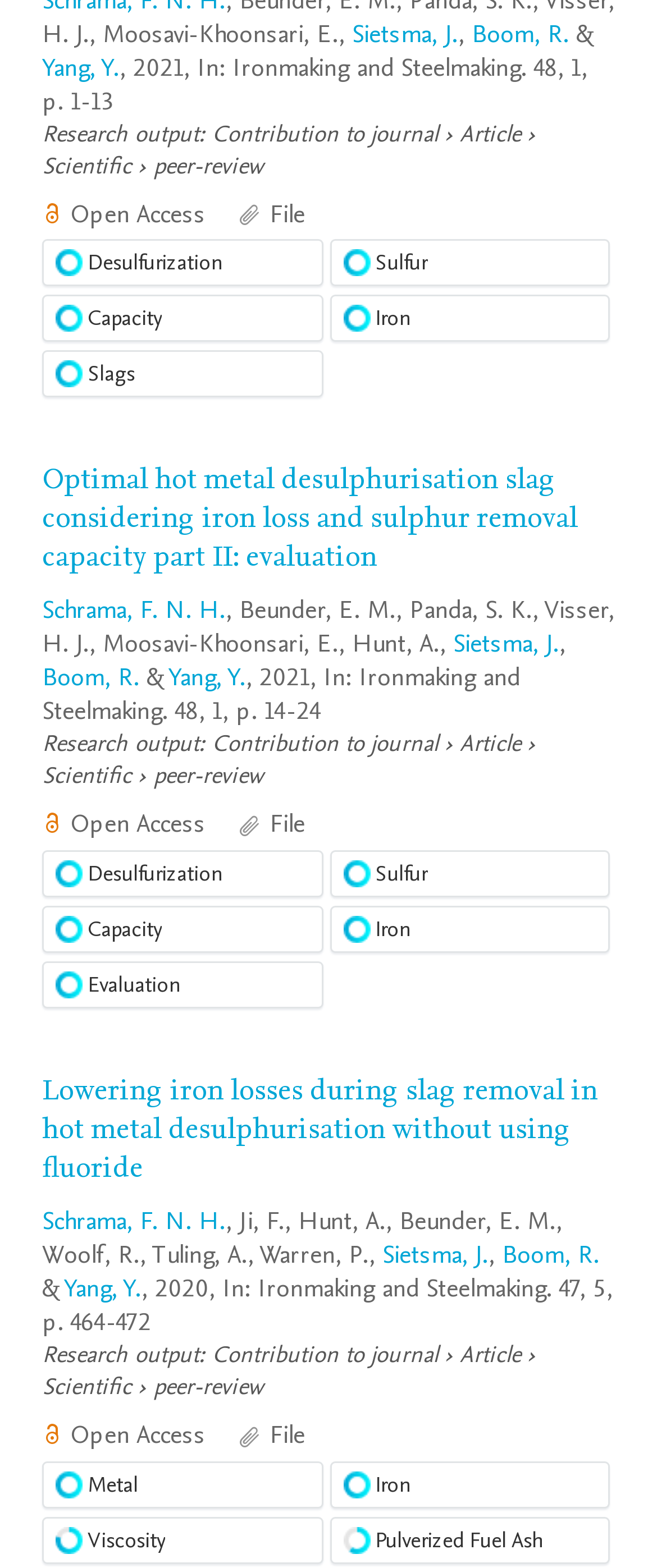Find the bounding box coordinates of the element to click in order to complete the given instruction: "Click on the link 'Sietsma, J.'."

[0.69, 0.4, 0.851, 0.421]